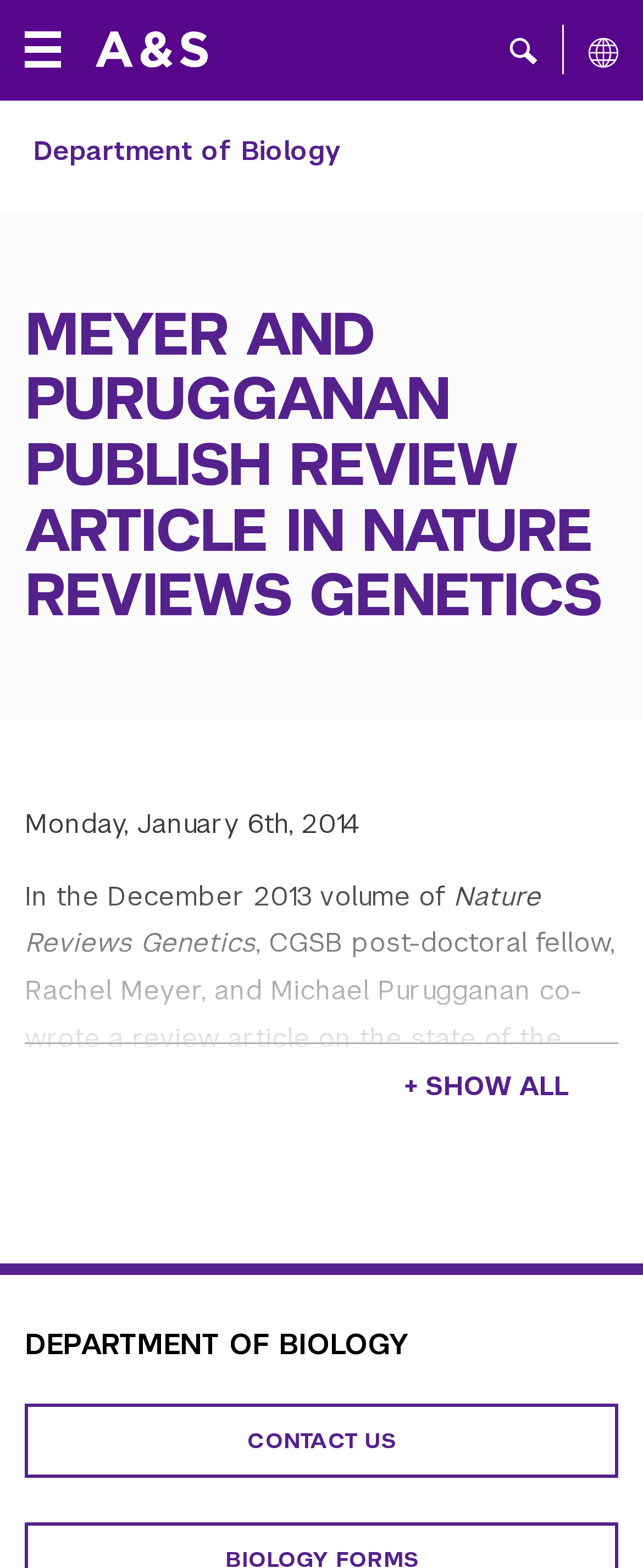Answer the following query with a single word or phrase:
How many accordions are there?

1